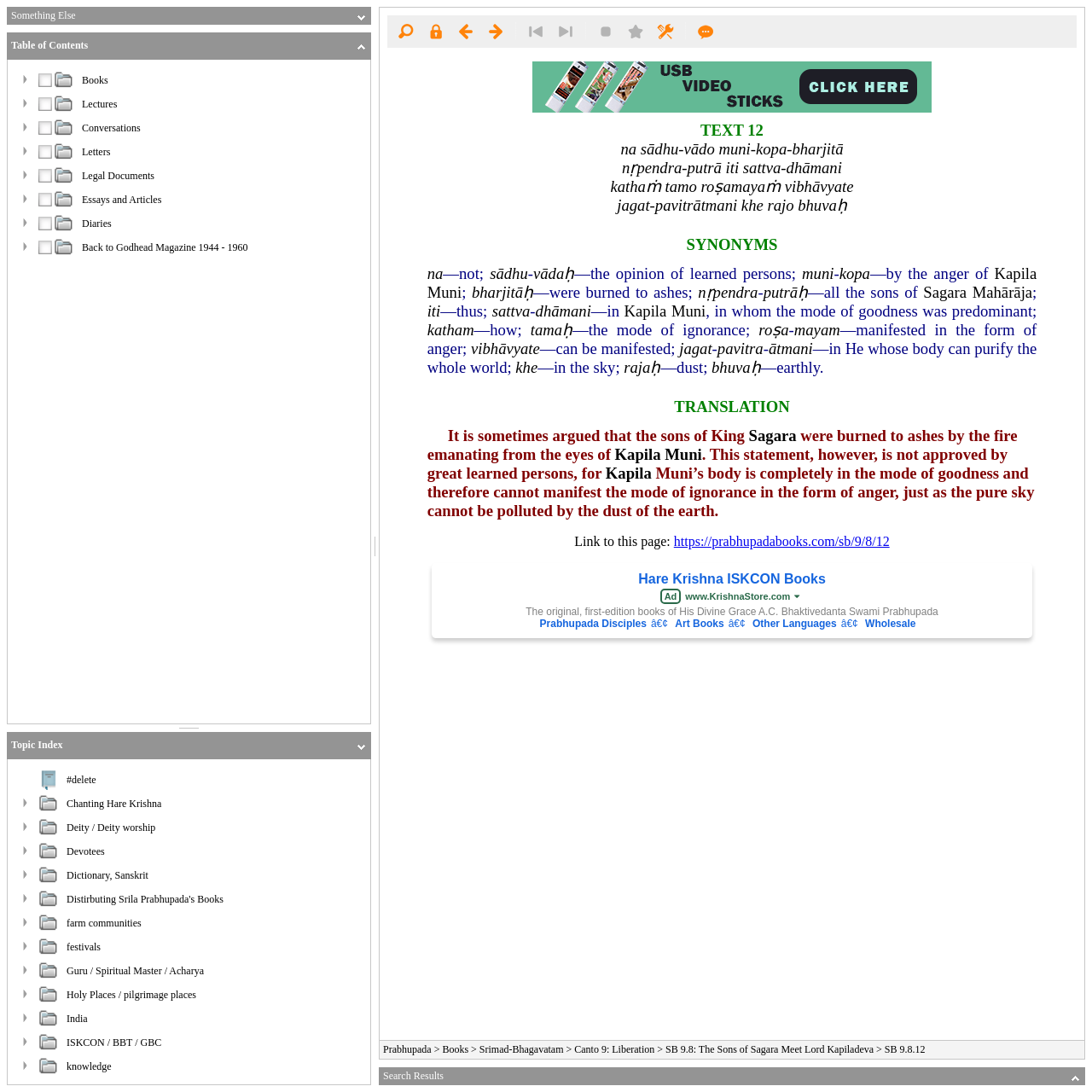How many categories are listed on the webpage?
Please look at the screenshot and answer in one word or a short phrase.

6